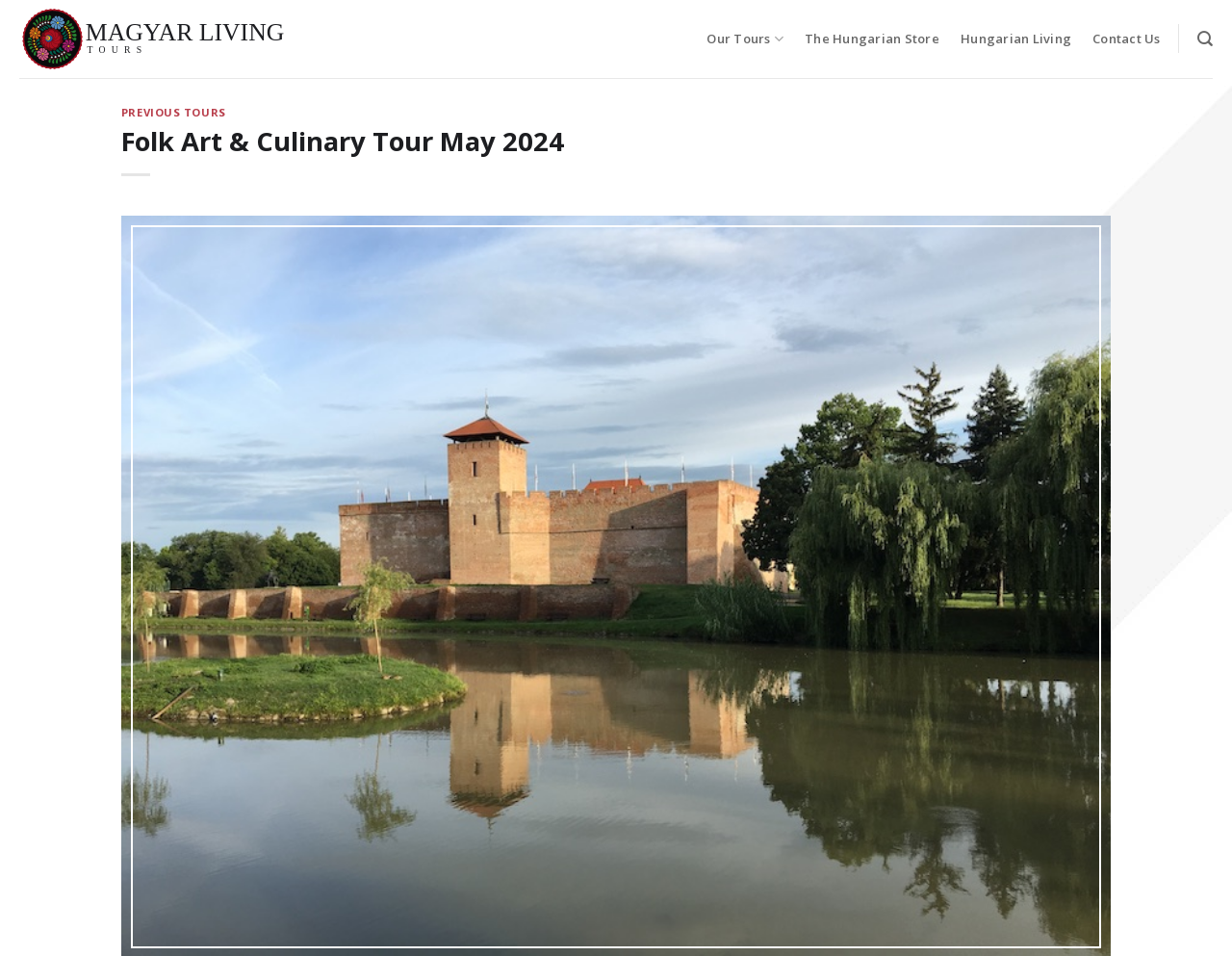Please determine the bounding box of the UI element that matches this description: Hungarian Living. The coordinates should be given as (top-left x, top-left y, bottom-right x, bottom-right y), with all values between 0 and 1.

[0.78, 0.02, 0.87, 0.061]